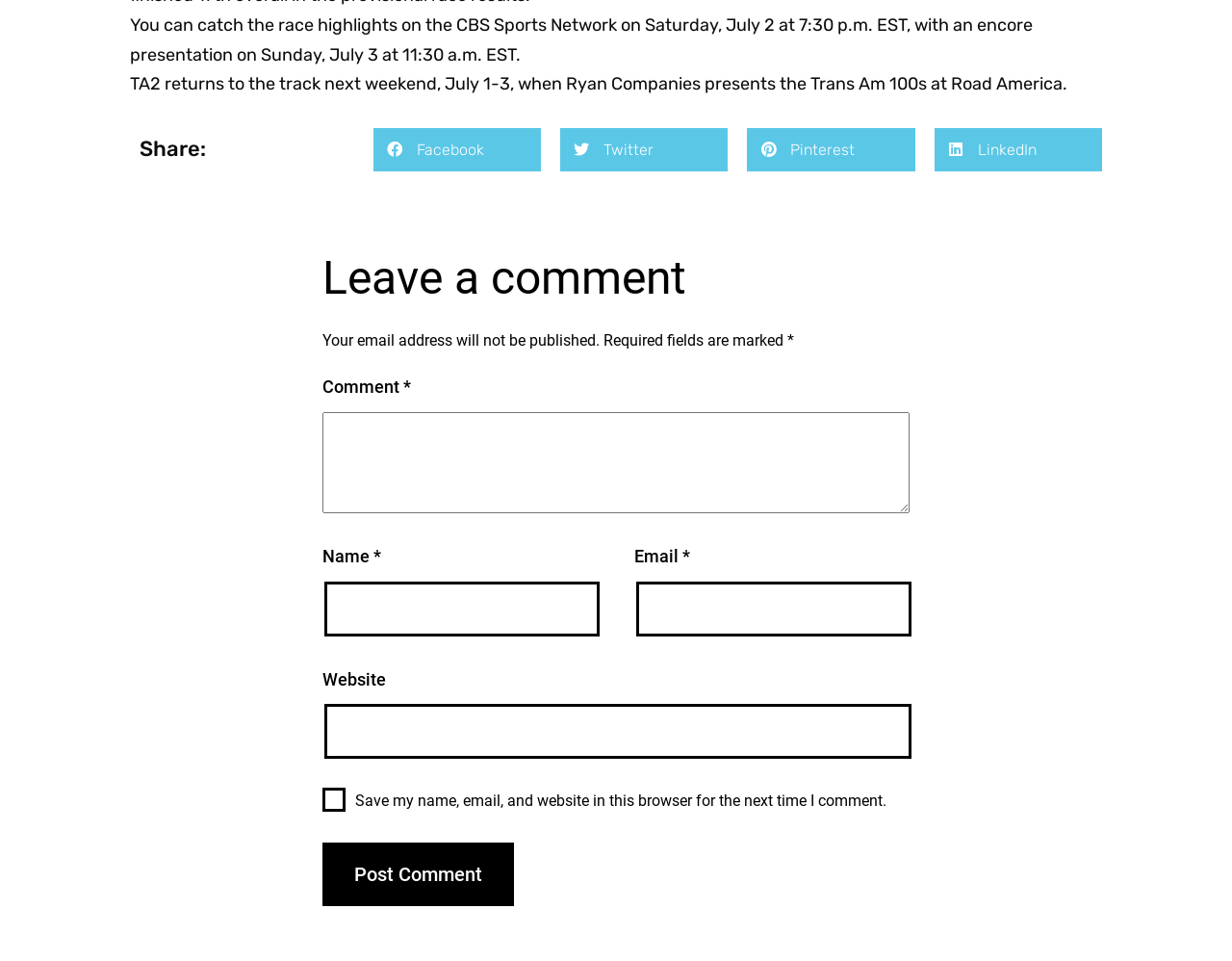What is the time of the race highlights on CBS Sports Network on Saturday?
Look at the image and answer the question with a single word or phrase.

7:30 p.m. EST